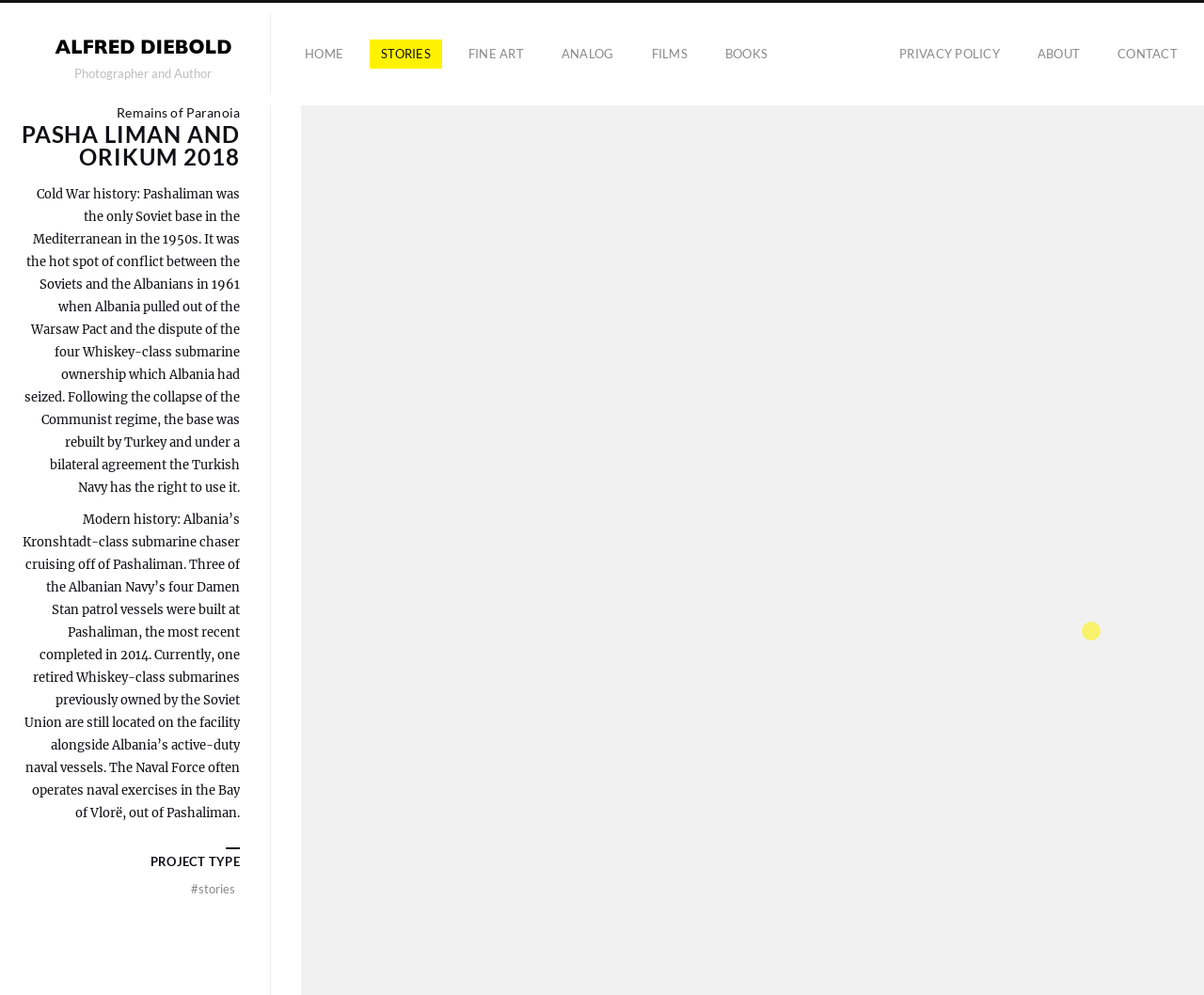Provide an in-depth caption for the elements present on the webpage.

This webpage is about Pashaliman, a former Soviet base in the Mediterranean, and its history. At the top left, there is a link to "Alfred Diebold" accompanied by an image, and a heading that reads "Photographer and Author". 

Below this, there is a navigation menu with links to "HOME", "STORIES", "FINE ART", "ANALOG", "FILMS", "BOOKS", "PRIVACY POLICY", "ABOUT", and "CONTACT", arranged horizontally across the page.

The main content of the page is divided into two sections. The first section has a heading "Remains of Paranoia" and another heading "PASHA LIMAN AND ORIKUM 2018" above a block of text that describes the Cold War history of Pashaliman. This text explains that Pashaliman was the only Soviet base in the Mediterranean in the 1950s and was a hot spot of conflict between the Soviets and the Albanians in 1961.

Below this, there is another section with a heading "Modern history:" followed by a block of text that describes the modern history of Pashaliman, including the rebuilding of the base by Turkey and its current use by the Turkish Navy. This section also mentions Albania's naval vessels and exercises in the Bay of Vlorë.

At the bottom of the page, there is a complementary section with a heading "PROJECT TYPE" and a link to "#stories".